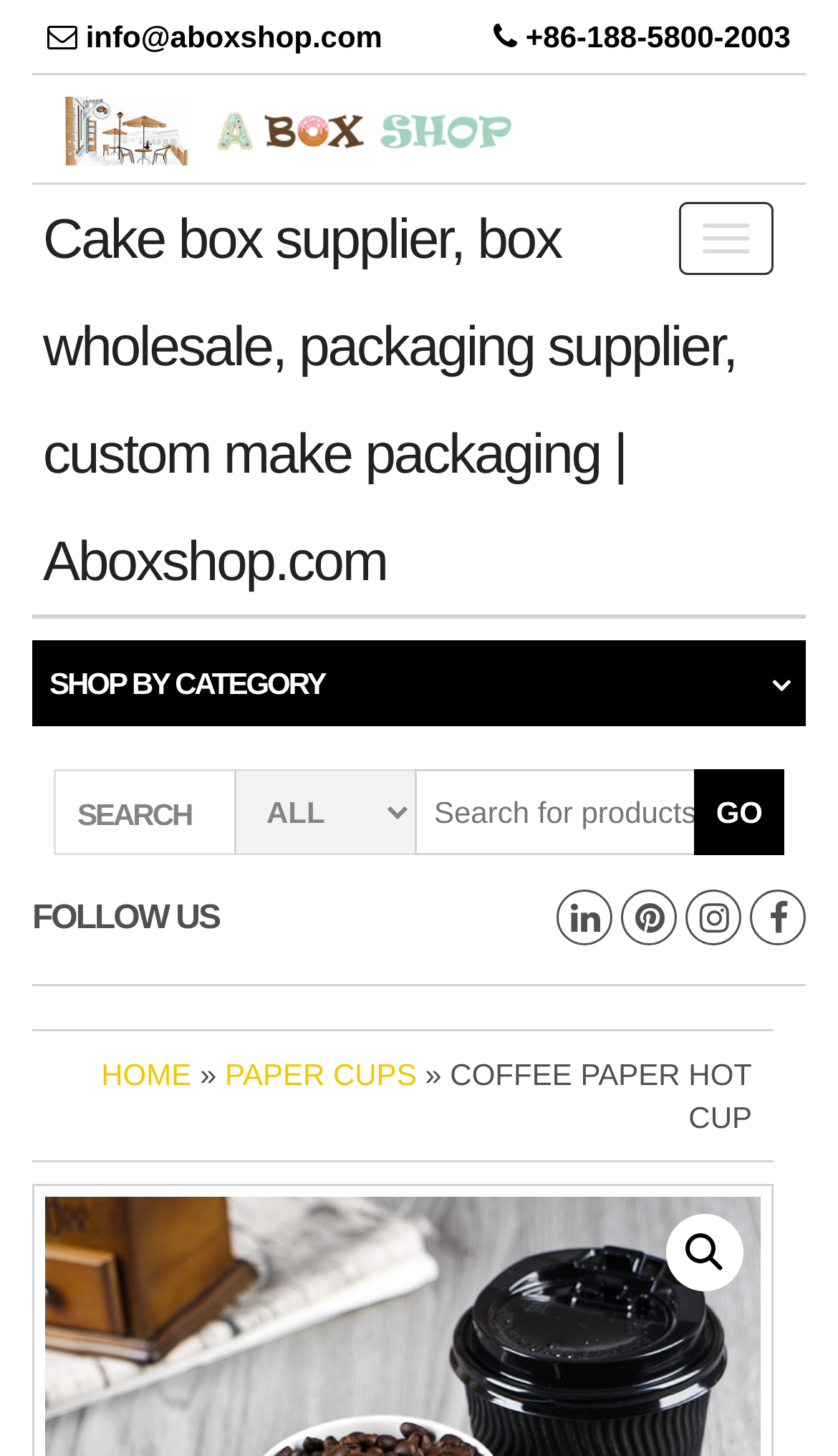Please determine the bounding box coordinates of the element to click on in order to accomplish the following task: "go to paper cups page". Ensure the coordinates are four float numbers ranging from 0 to 1, i.e., [left, top, right, bottom].

[0.268, 0.726, 0.497, 0.75]